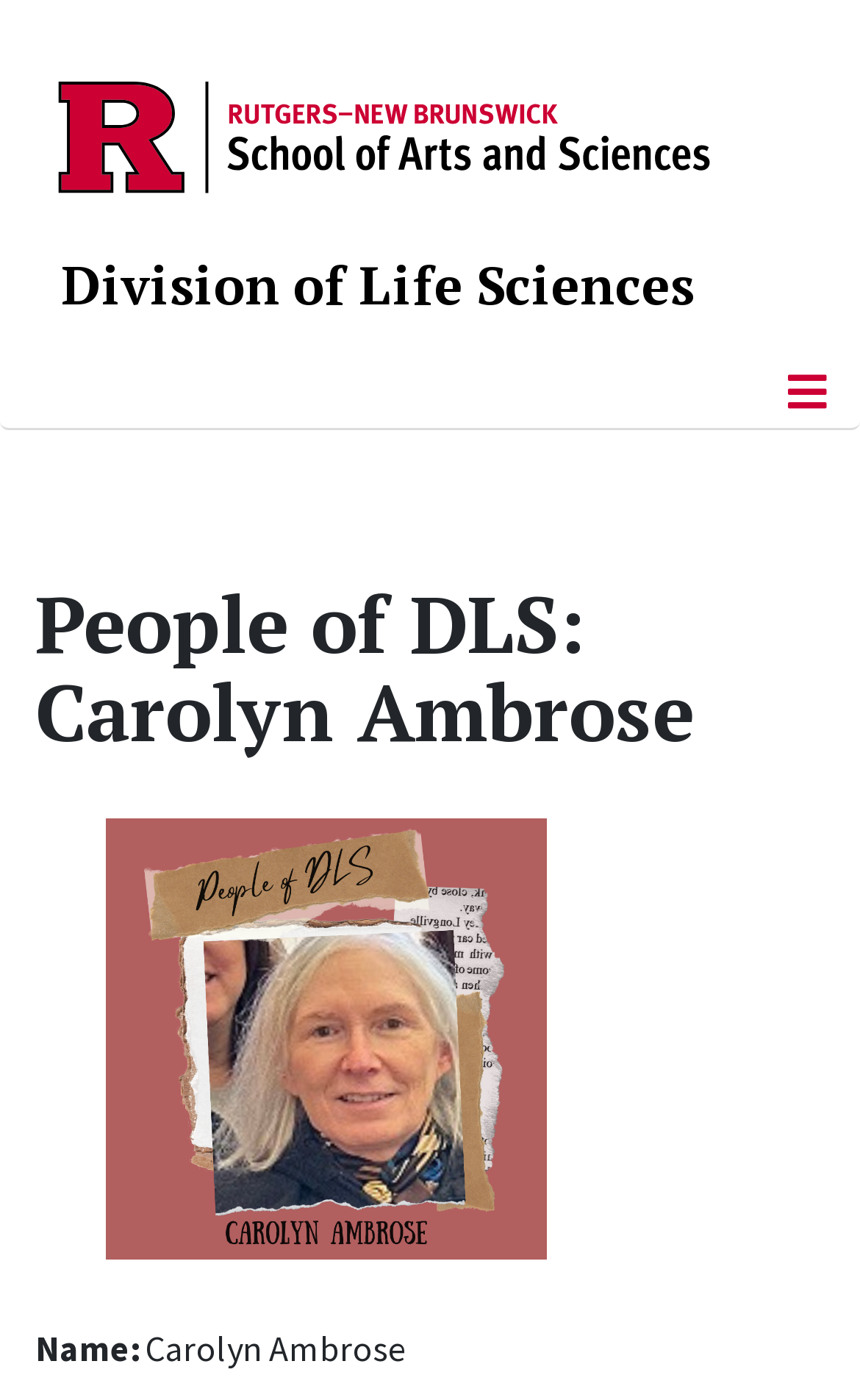What is the label above the person's information? Based on the screenshot, please respond with a single word or phrase.

Name: